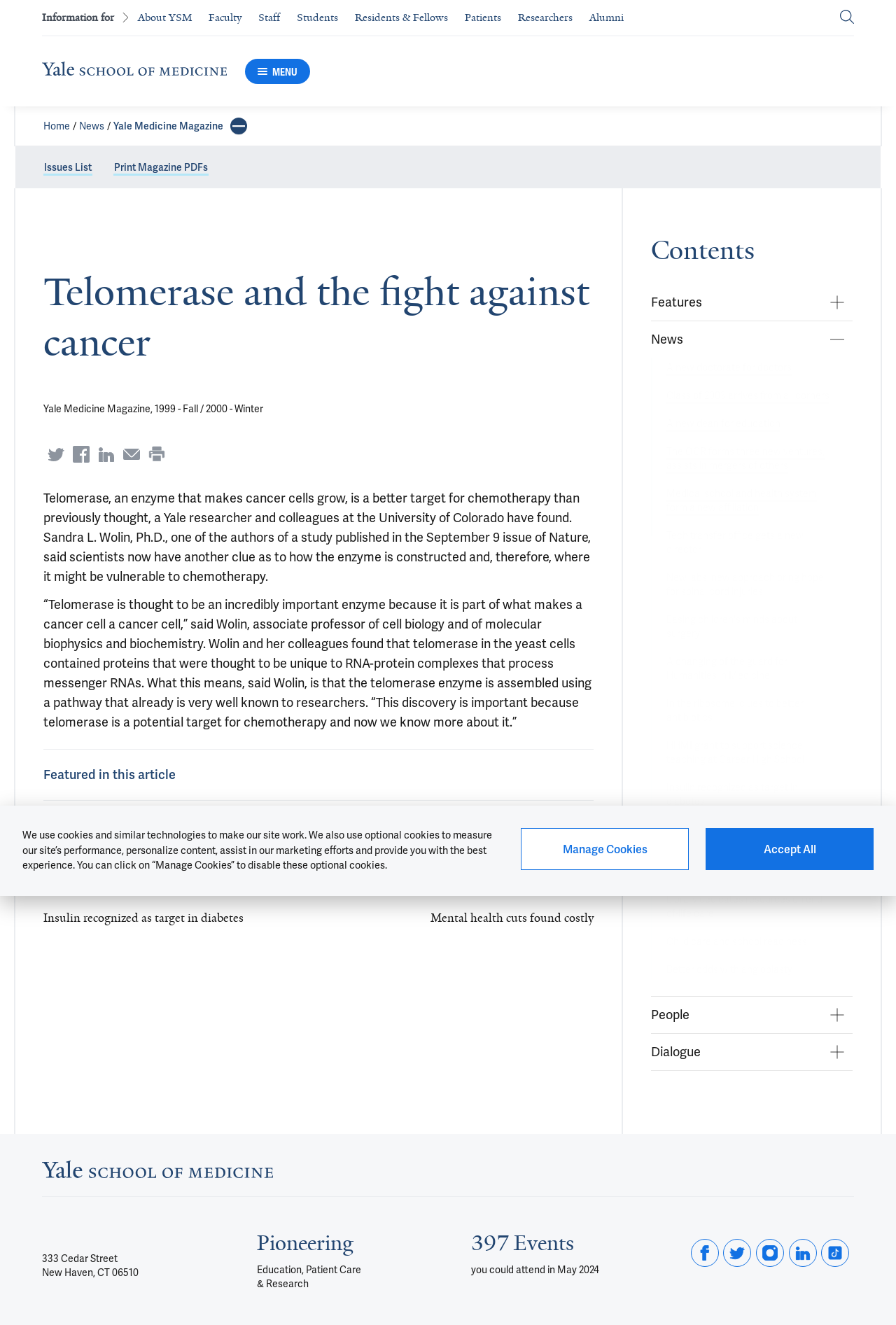Identify the text that serves as the heading for the webpage and generate it.

Telomerase and the fight against cancer